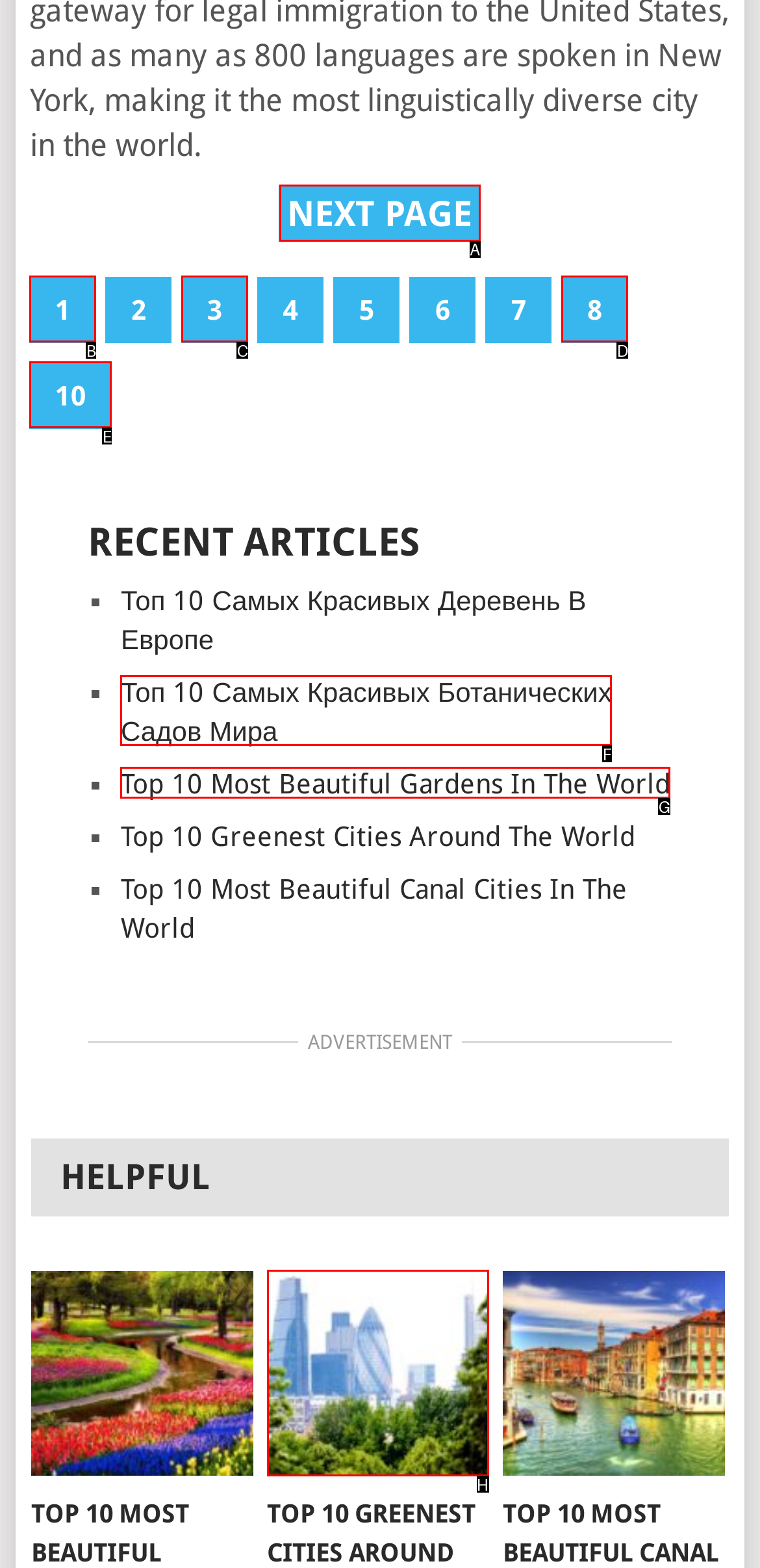Select the HTML element that matches the description: 3. Provide the letter of the chosen option as your answer.

C